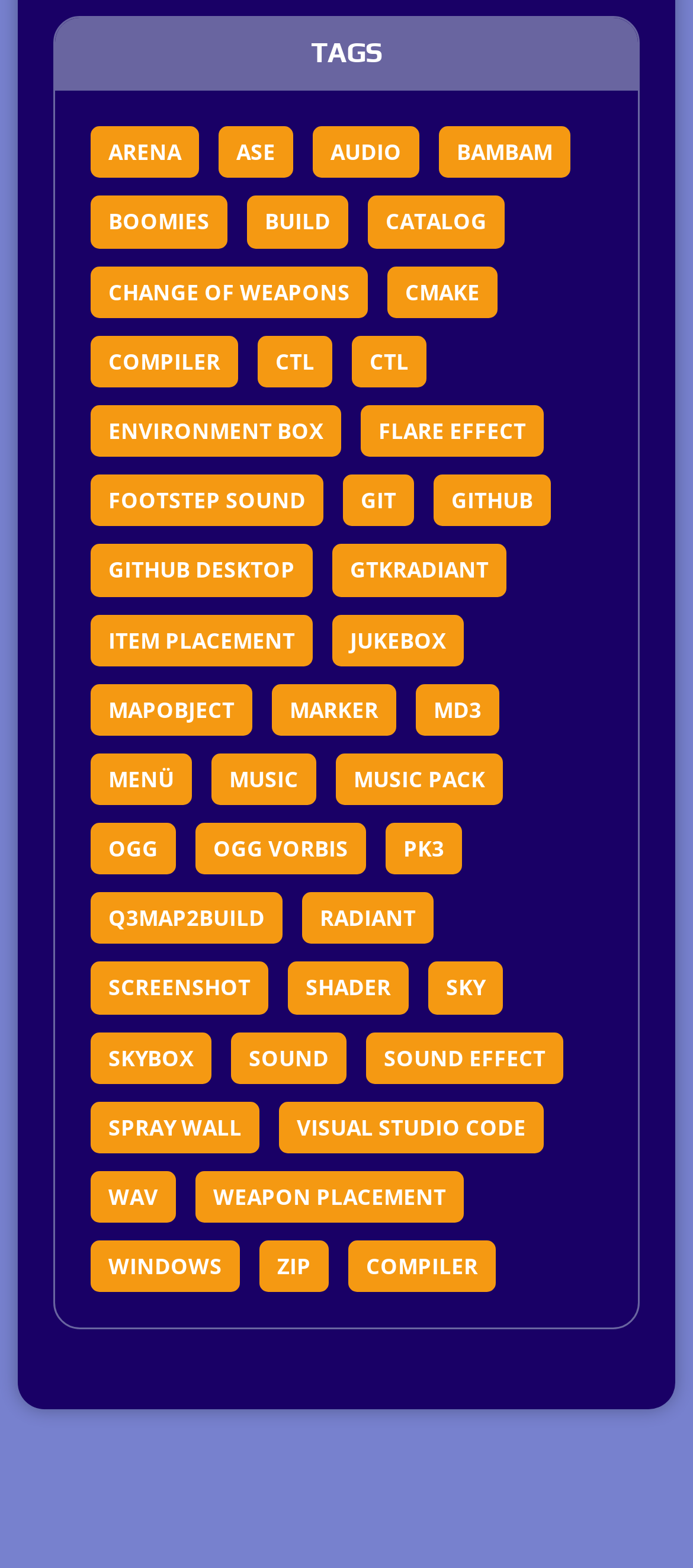Respond to the following query with just one word or a short phrase: 
How many items are related to 'Sound'?

6